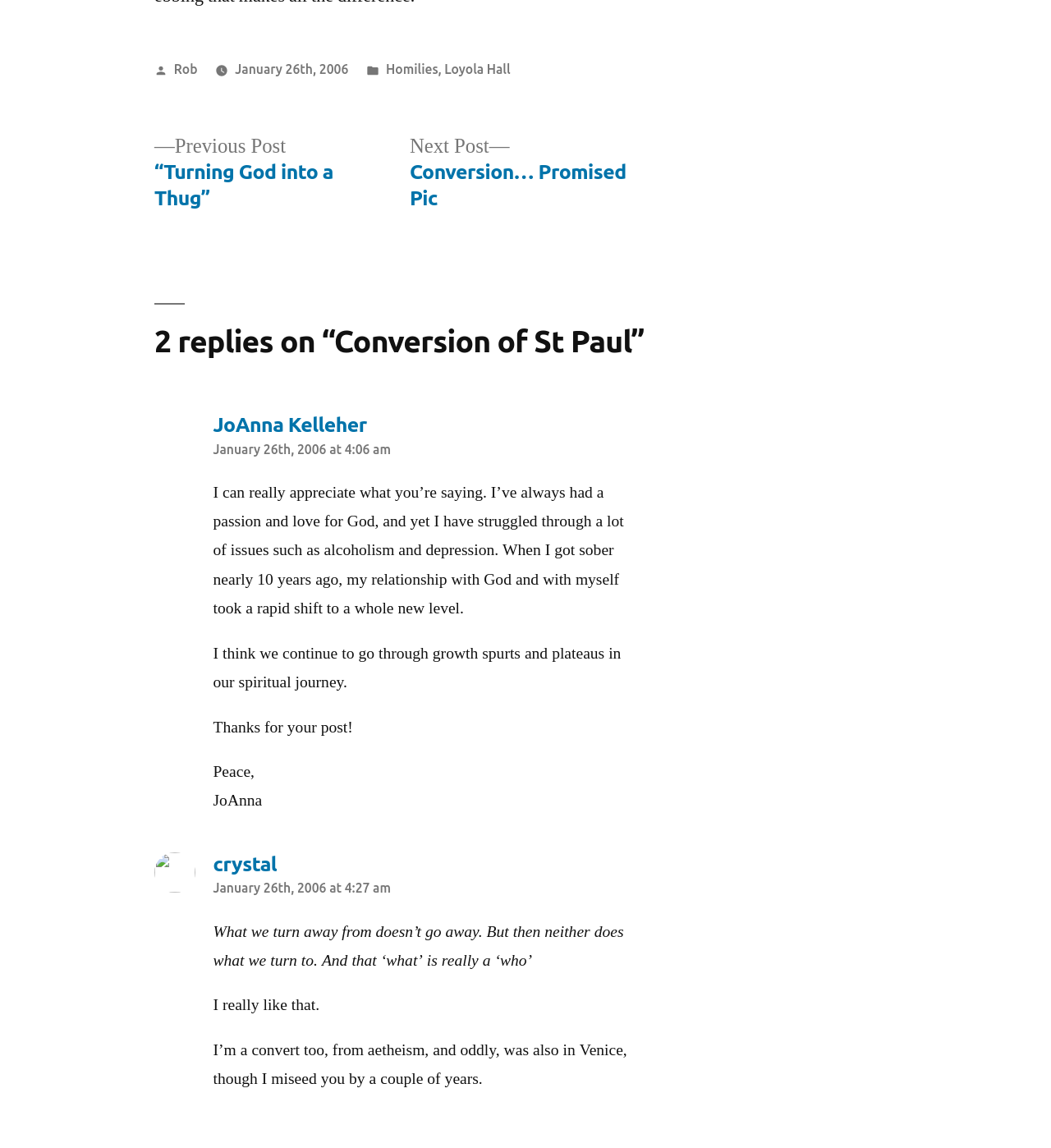Provide a brief response using a word or short phrase to this question:
What is the name of the second person who replied?

crystal